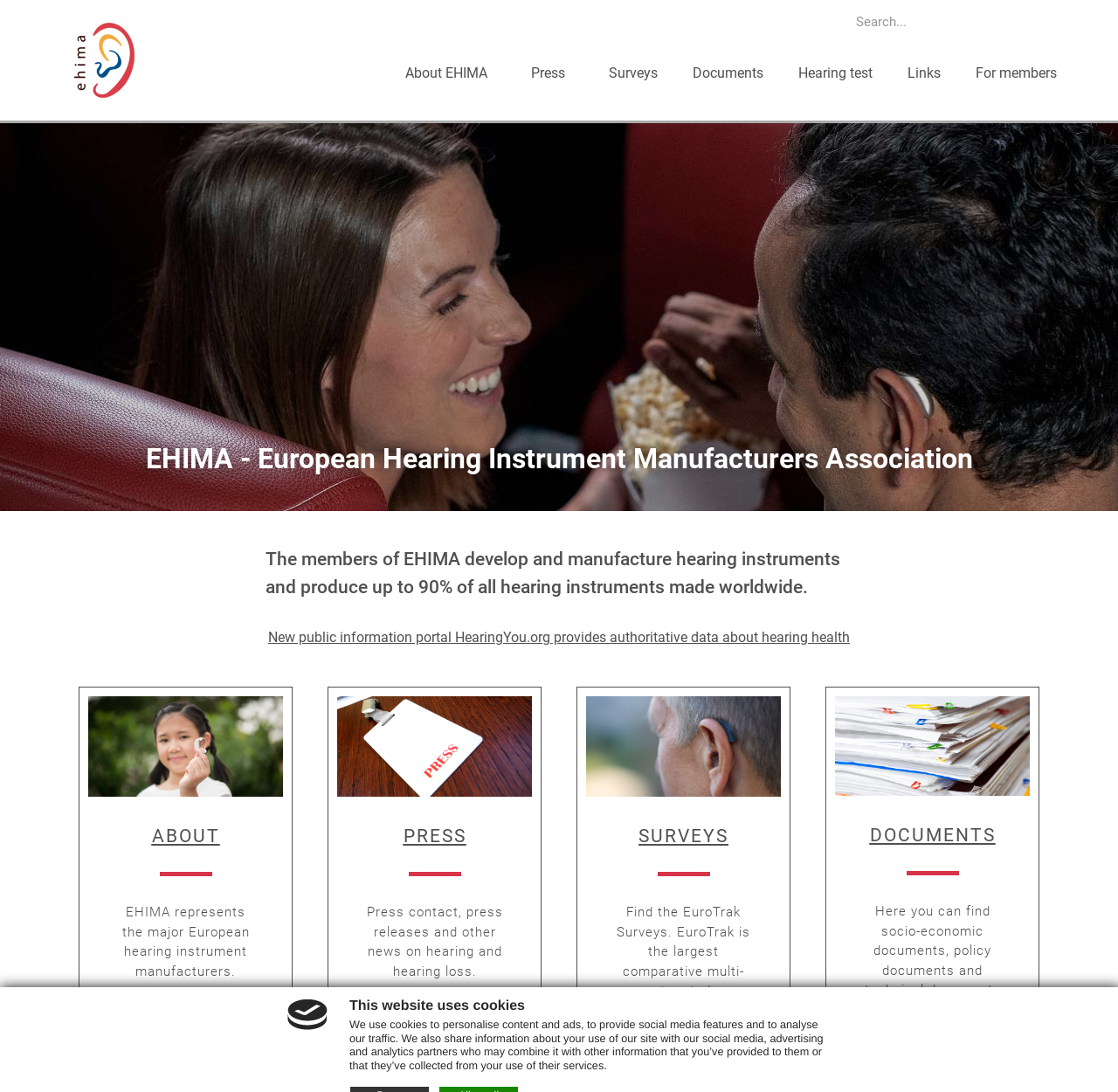Locate the bounding box coordinates of the clickable area needed to fulfill the instruction: "Get information about the Law Office".

None